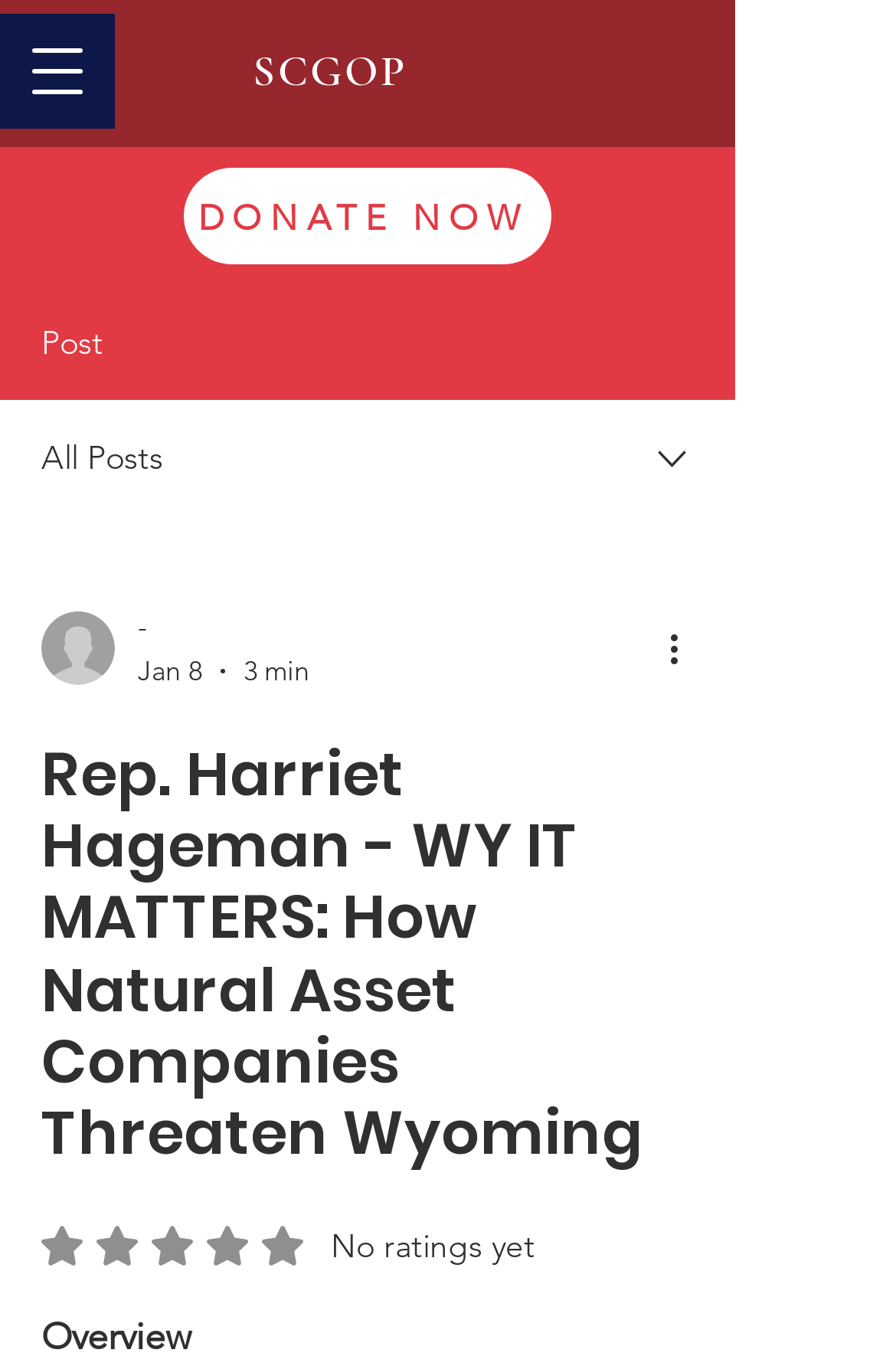Can you pinpoint the bounding box coordinates for the clickable element required for this instruction: "Rate this post"? The coordinates should be four float numbers between 0 and 1, i.e., [left, top, right, bottom].

[0.046, 0.897, 0.597, 0.927]